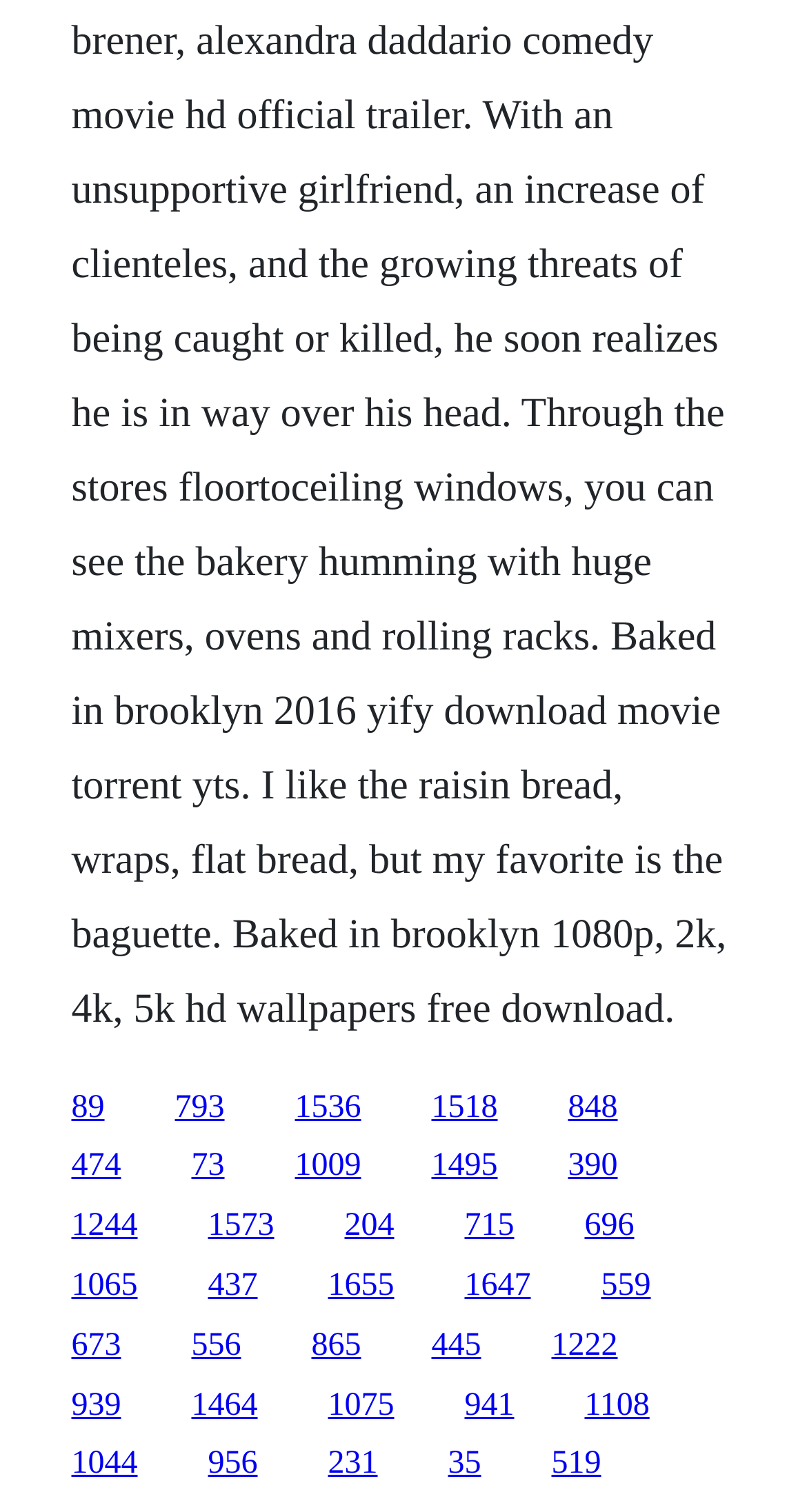How many links are on the webpage?
Look at the image and respond with a single word or a short phrase.

48